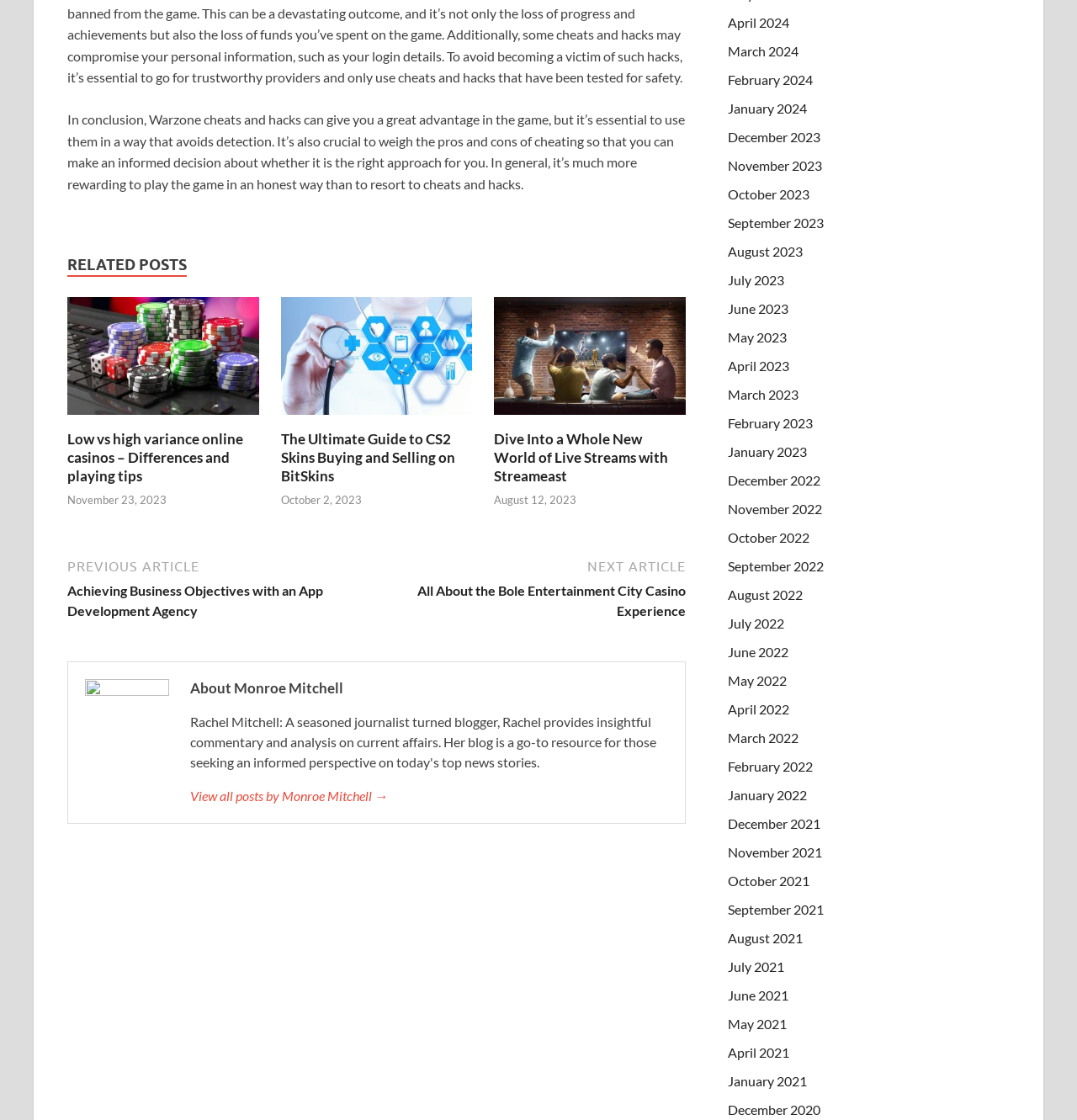Kindly determine the bounding box coordinates for the area that needs to be clicked to execute this instruction: "View related posts".

[0.062, 0.228, 0.173, 0.247]